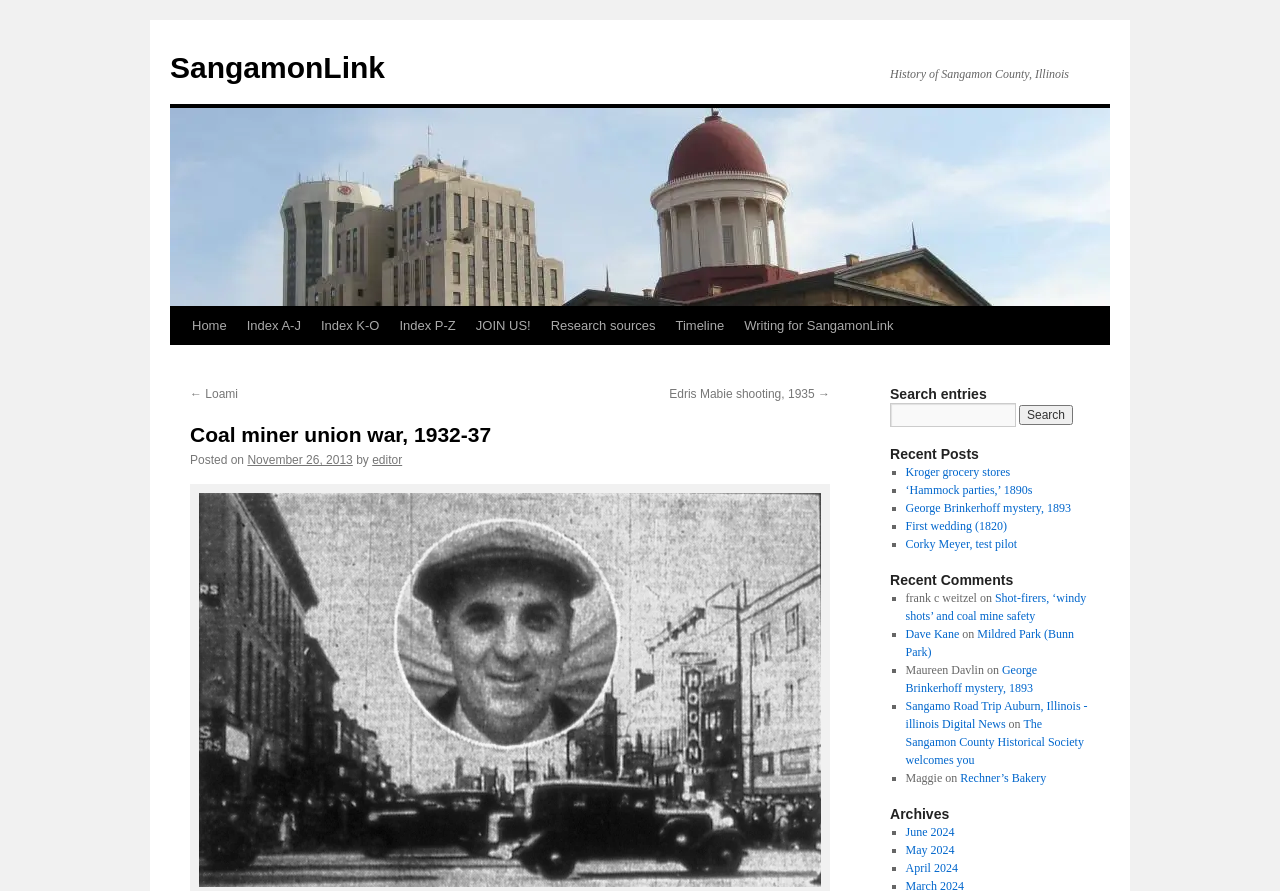What is the search function for?
Answer the question with just one word or phrase using the image.

Search entries